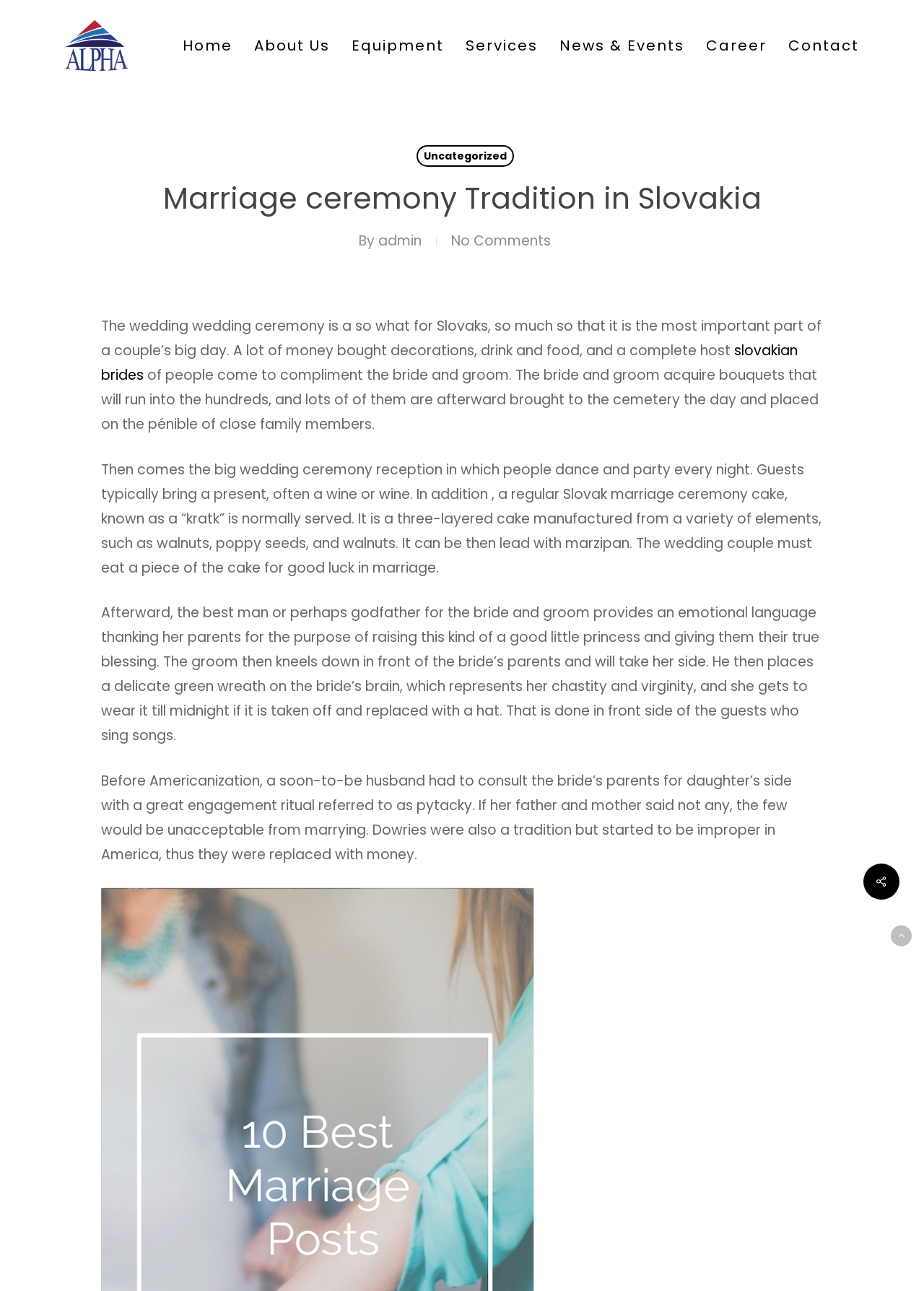Locate the bounding box coordinates of the area you need to click to fulfill this instruction: 'Read about Marriage ceremony Tradition in Slovakia'. The coordinates must be in the form of four float numbers ranging from 0 to 1: [left, top, right, bottom].

[0.109, 0.13, 0.891, 0.177]